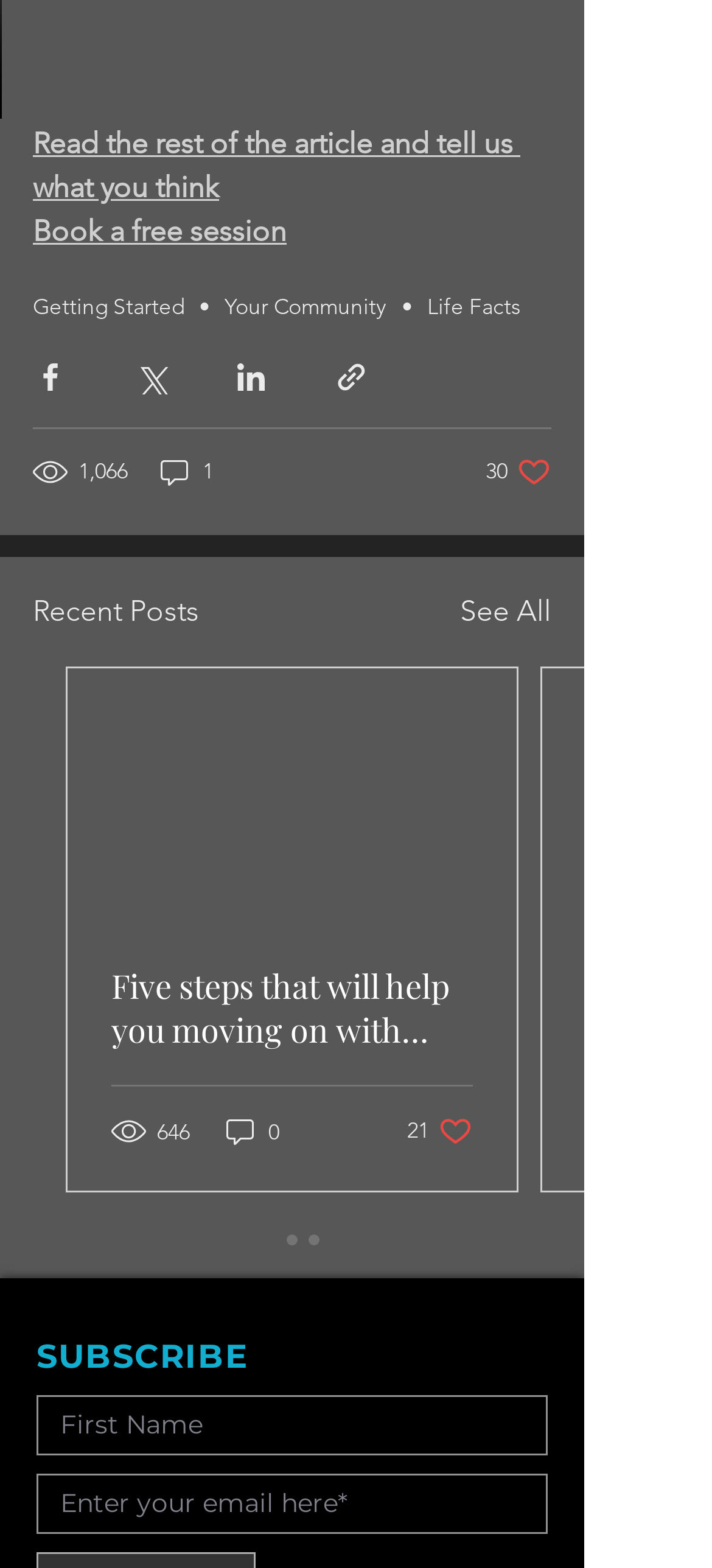Identify the coordinates of the bounding box for the element that must be clicked to accomplish the instruction: "Share via Facebook".

[0.046, 0.229, 0.095, 0.251]